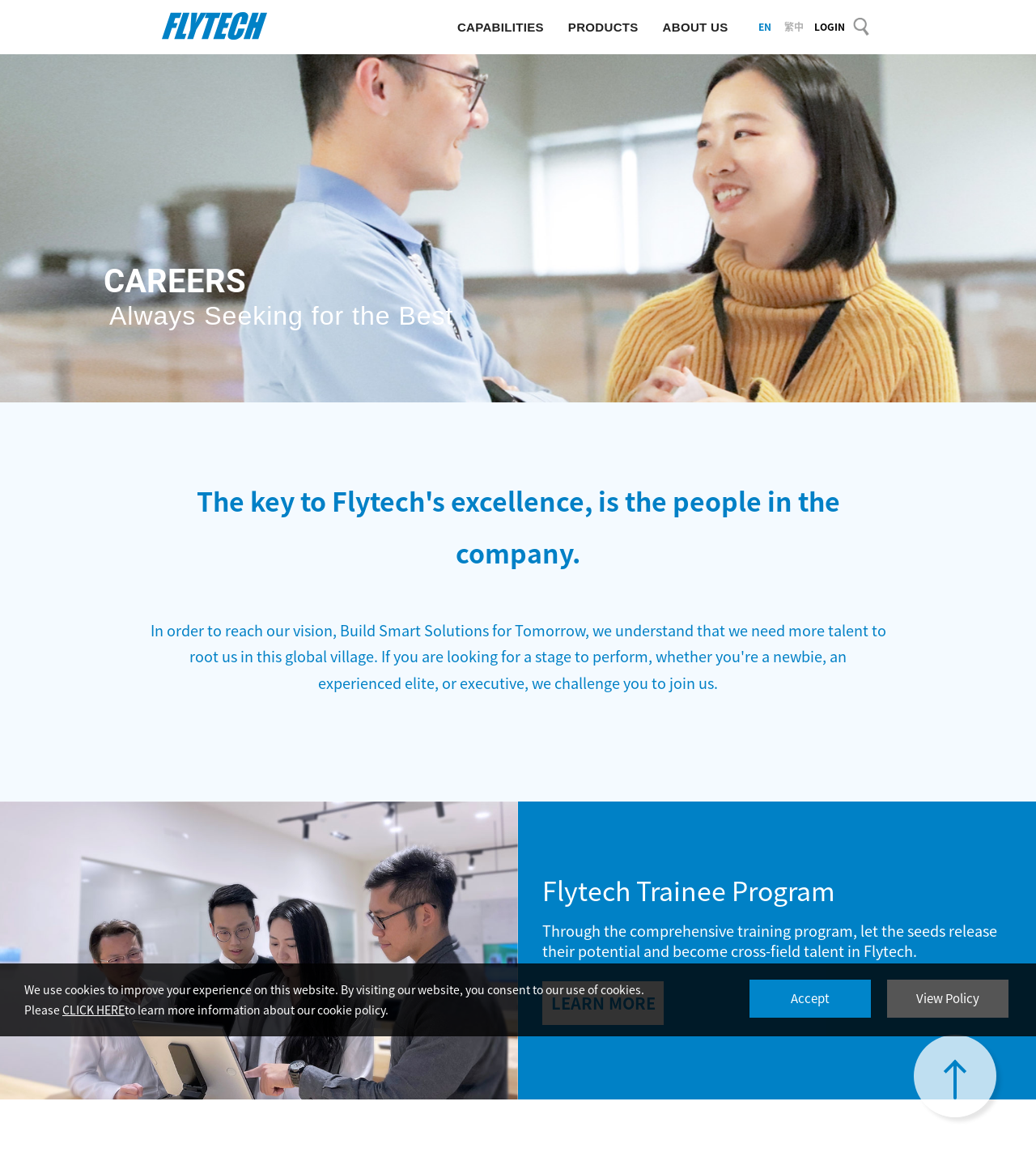What can be done to learn more about the Flytech Trainee Program? Based on the screenshot, please respond with a single word or phrase.

Click LEARN MORE